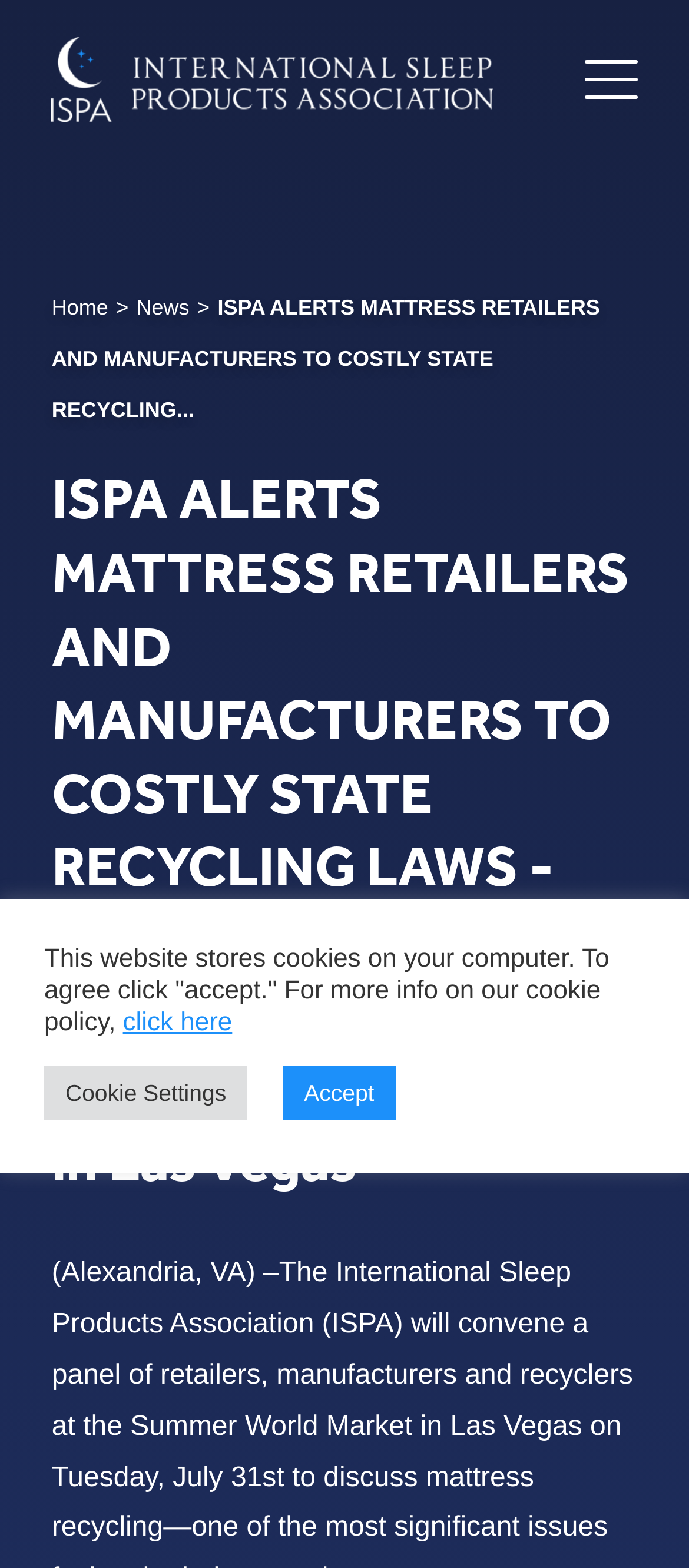Present a detailed account of what is displayed on the webpage.

The webpage appears to be a news article or press release from the International Sleep Products Association (ISPA). At the top left of the page, there is a link to the homepage, followed by a navigation menu with links to "News" and other sections. 

Below the navigation menu, there is a heading that spans almost the entire width of the page, announcing that ISPA is alerting mattress retailers and manufacturers to costly state recycling laws and hosting a panel discussion at the Summer World Market in Las Vegas. 

Underneath the heading, there is a paragraph of text that provides more details about the event, including the date and location. The text is quite long and takes up most of the page's width. 

At the bottom of the page, there is a notice about cookies, informing users that the website stores cookies on their computer and providing a link to learn more about the cookie policy. There are also three buttons: "Cookie Settings", "Accept", and another unnamed button. 

On the top right of the page, there is a small link and a button, but their purposes are unclear.